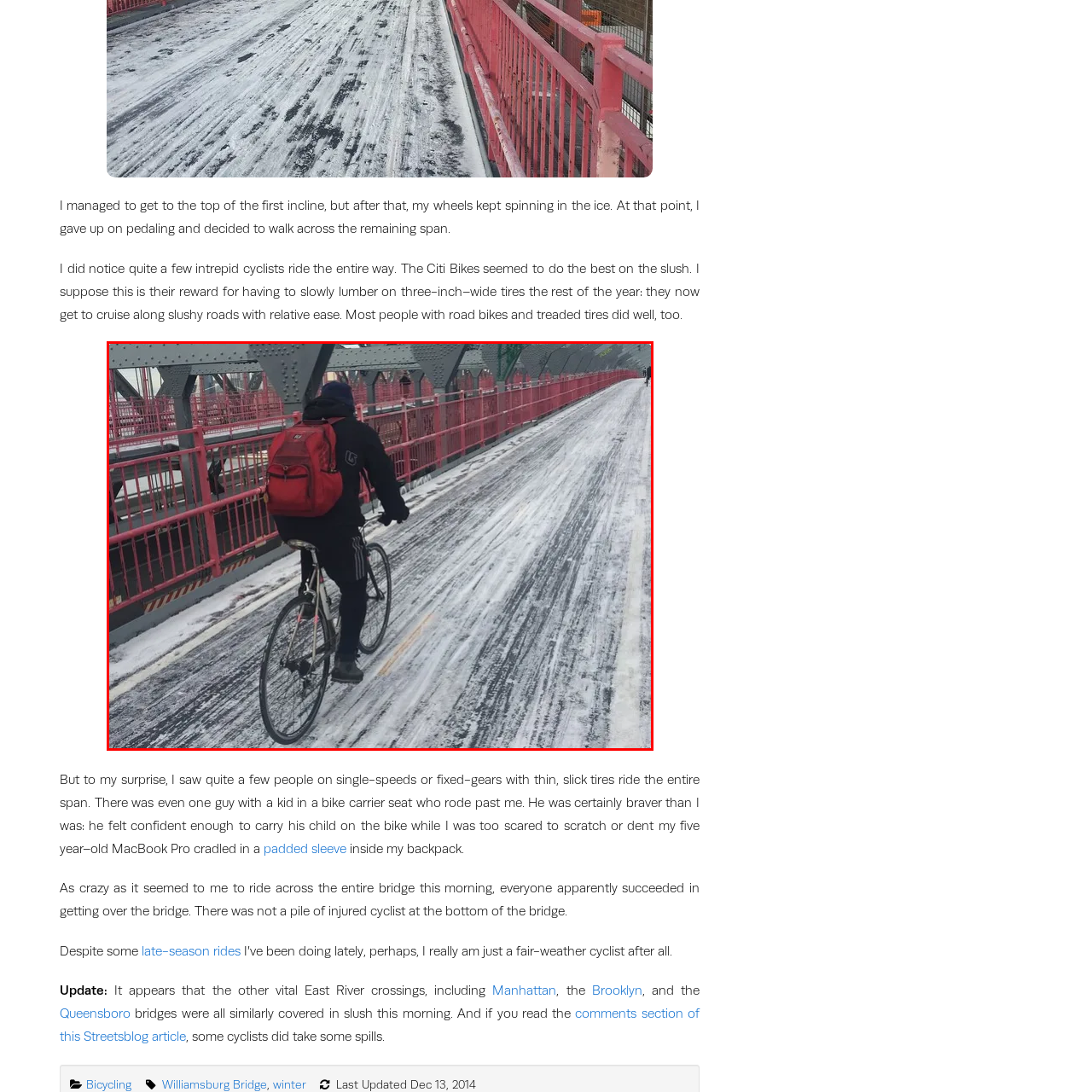Look at the image marked by the red box and respond with a single word or phrase: What color are the railings and structural elements of the bridge?

bright red